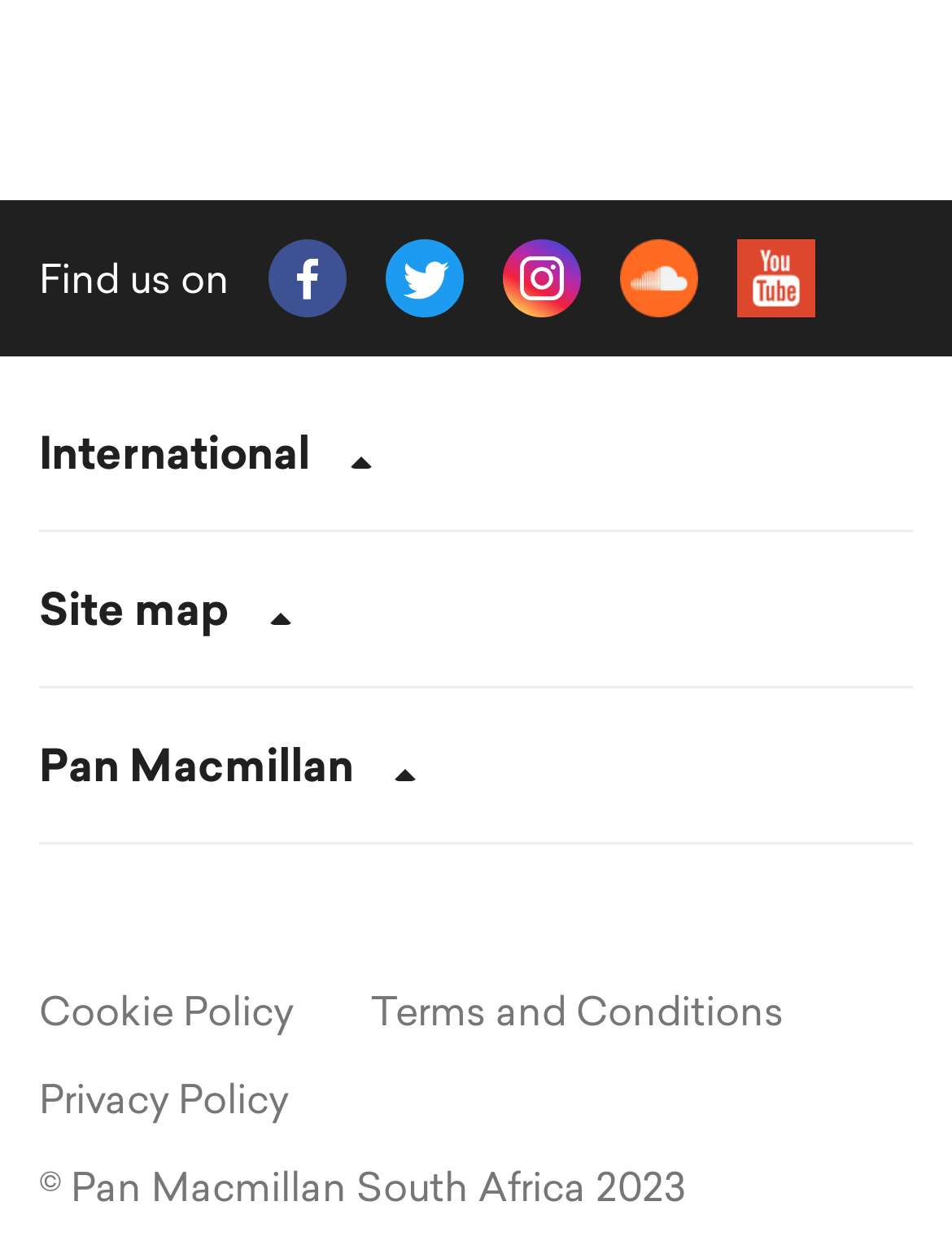Find the bounding box coordinates of the clickable region needed to perform the following instruction: "Find us on Facebook". The coordinates should be provided as four float numbers between 0 and 1, i.e., [left, top, right, bottom].

[0.282, 0.191, 0.364, 0.254]